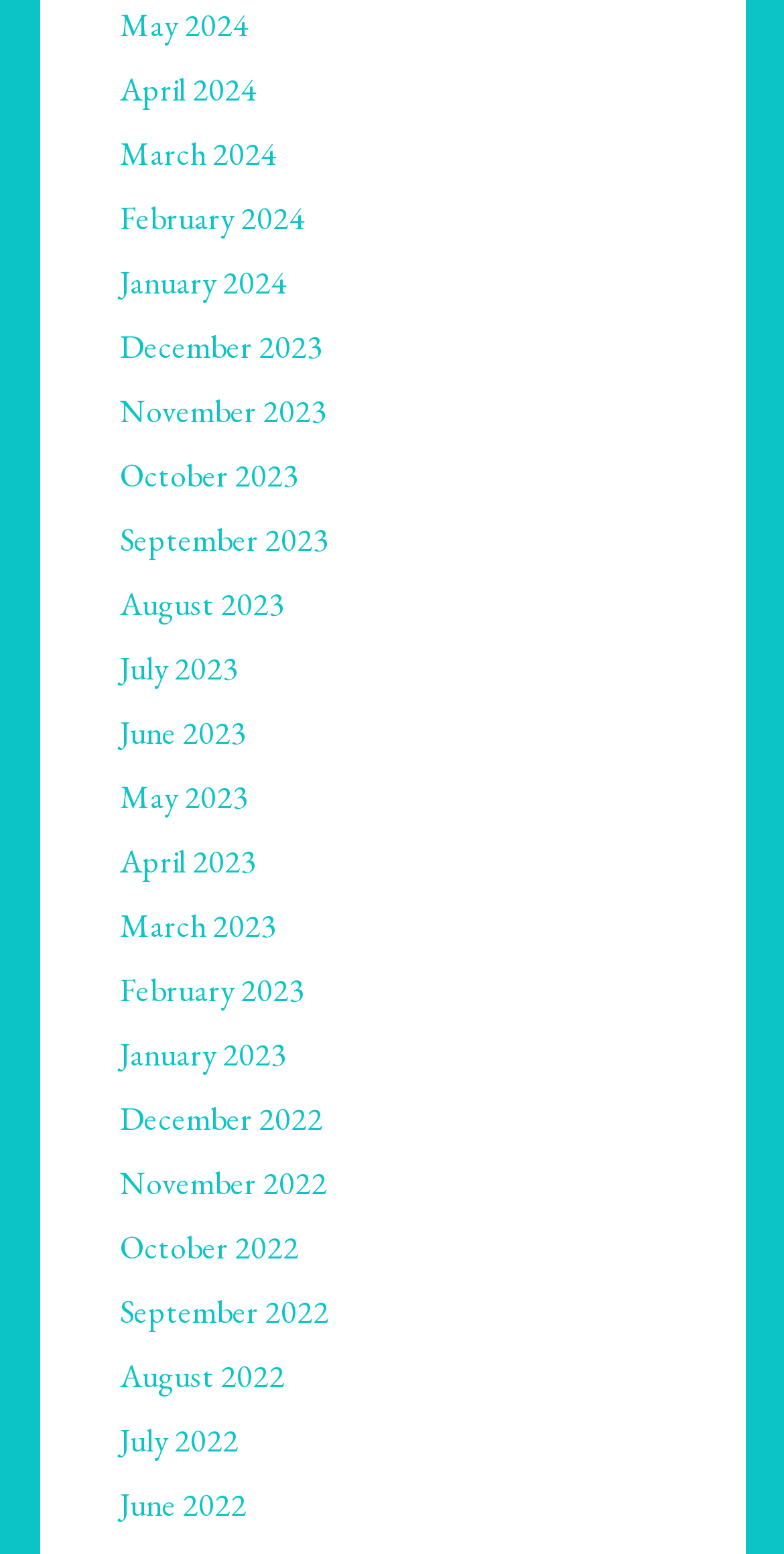What is the pattern of the month links?
Could you give a comprehensive explanation in response to this question?

By examining the list of links, I can see that each link represents a month, and they are listed in chronological order, with the most recent month first. This suggests that the pattern of the month links is monthly.